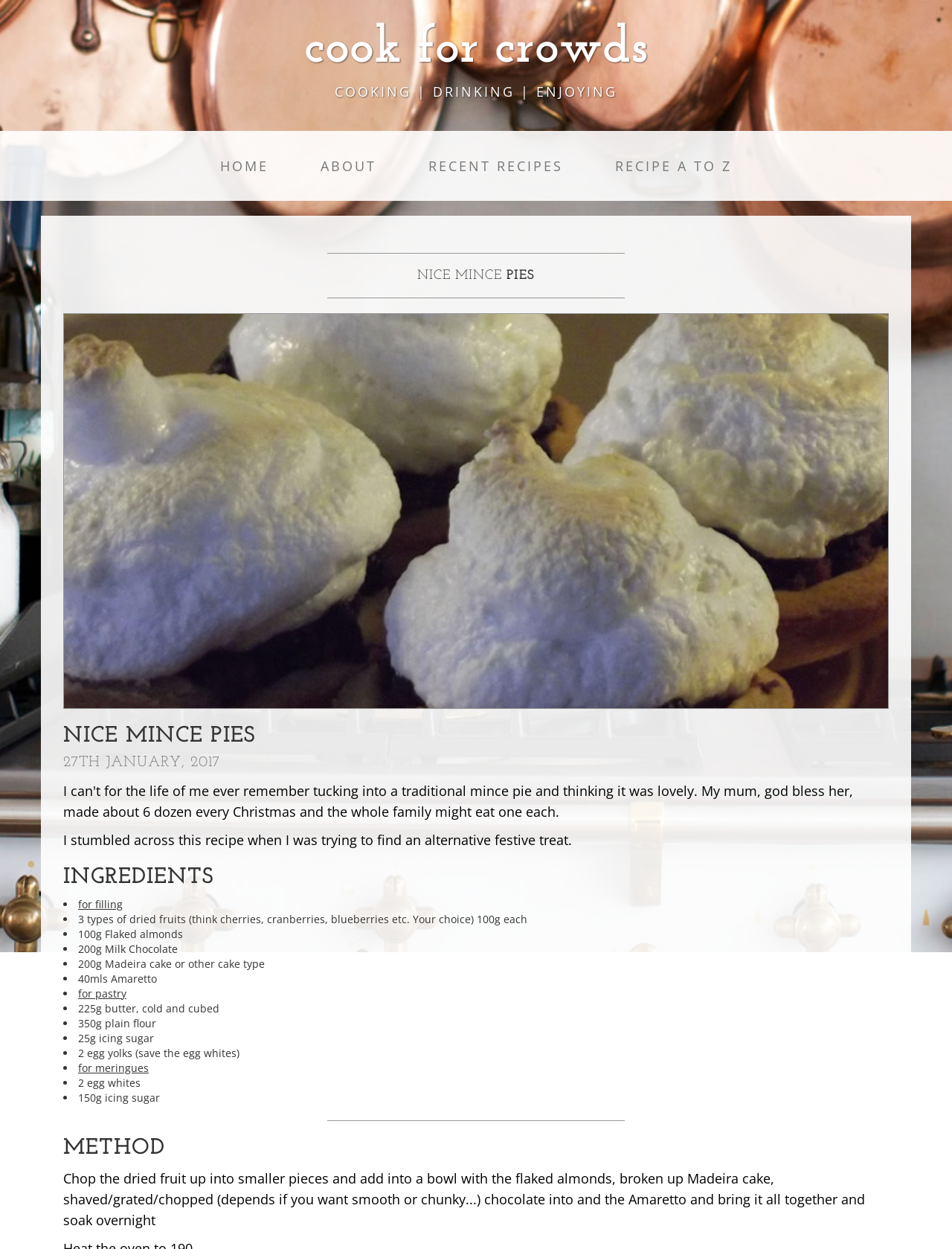Please provide a comprehensive response to the question below by analyzing the image: 
What is the purpose of the Amaretto in the recipe?

I inferred the answer by reading the method section, specifically the text 'Chop the dried fruit up into smaller pieces and add into a bowl with the flaked almonds, broken up Madeira cake, shaved/grated/chopped (depends if you want smooth or chunky...) chocolate into and the Amaretto and bring it all together and soak overnight'.